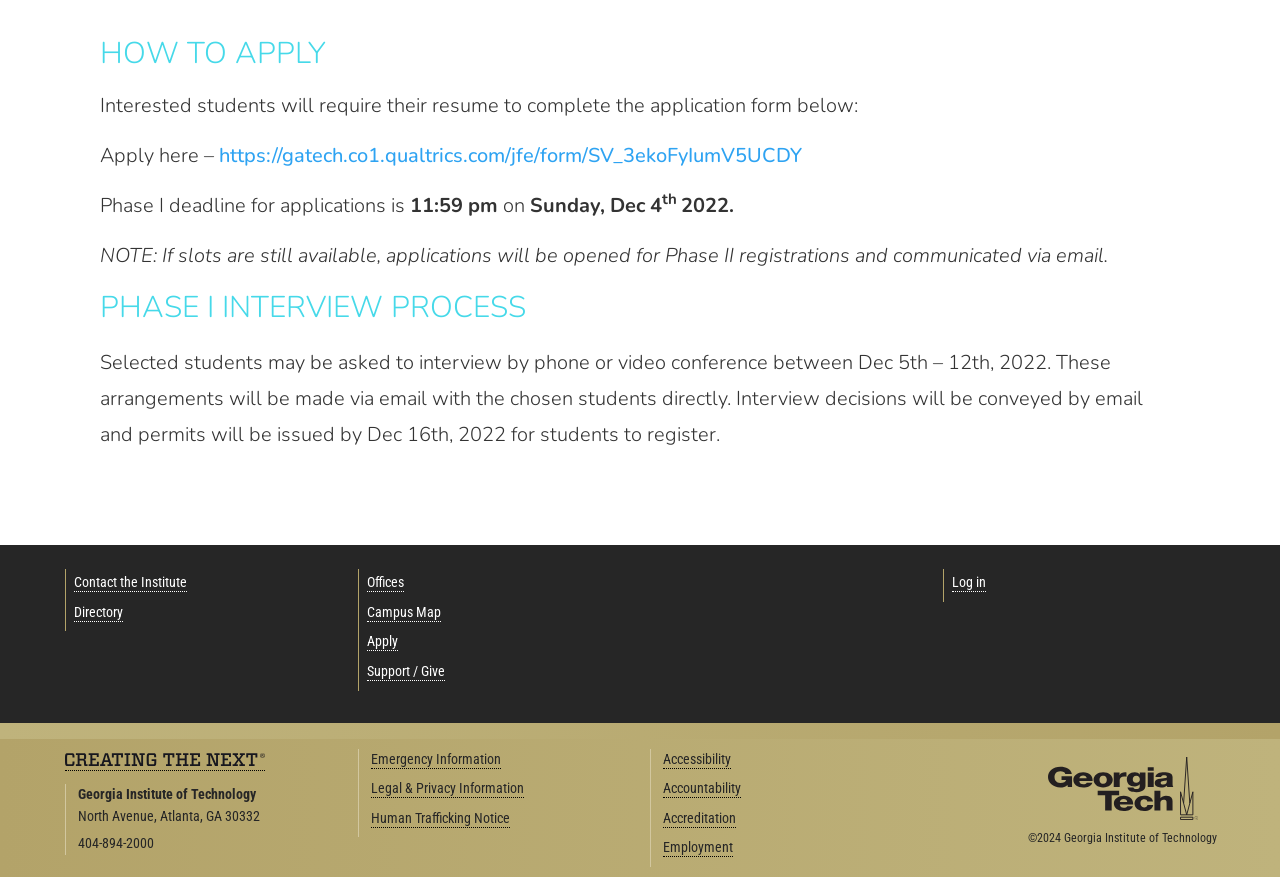What is the deadline for Phase I applications? Observe the screenshot and provide a one-word or short phrase answer.

11:59 pm, Sunday, Dec 4, 2022